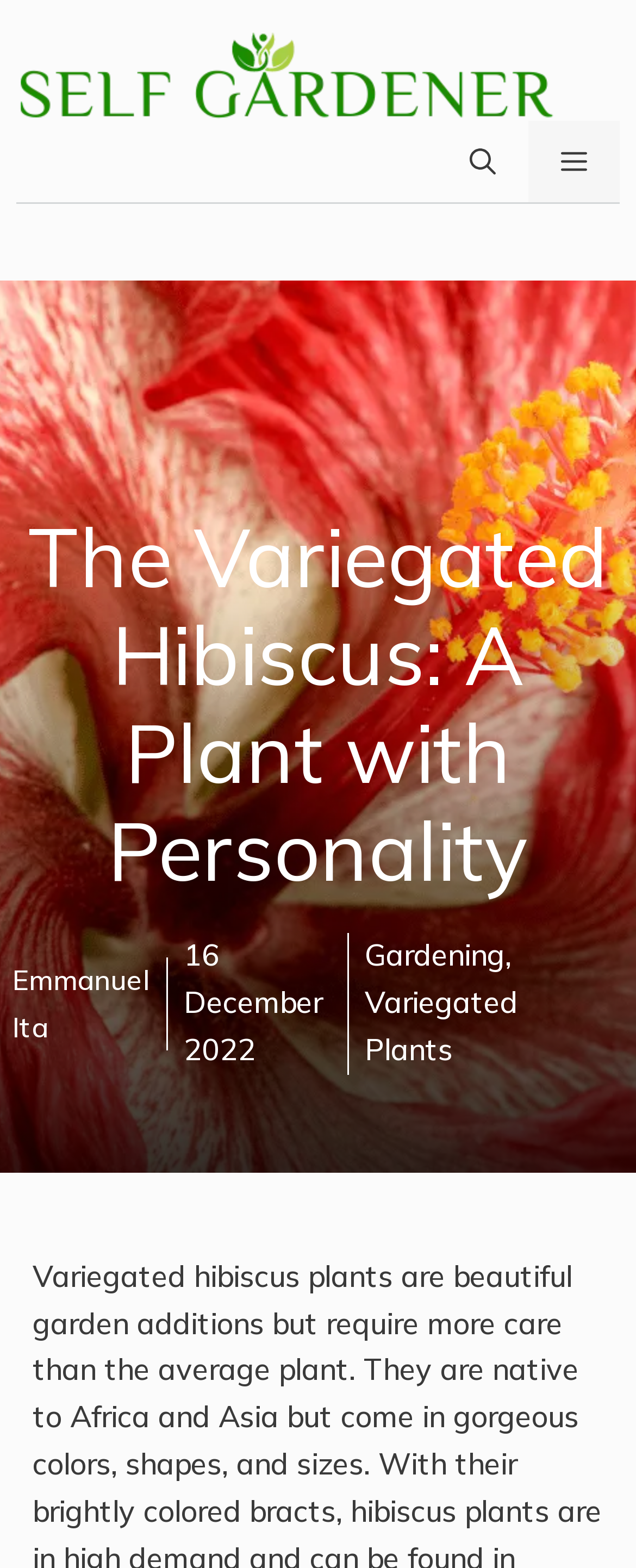Determine the bounding box coordinates in the format (top-left x, top-left y, bottom-right x, bottom-right y). Ensure all values are floating point numbers between 0 and 1. Identify the bounding box of the UI element described by: title="Self Gardener"

[0.026, 0.035, 0.872, 0.059]